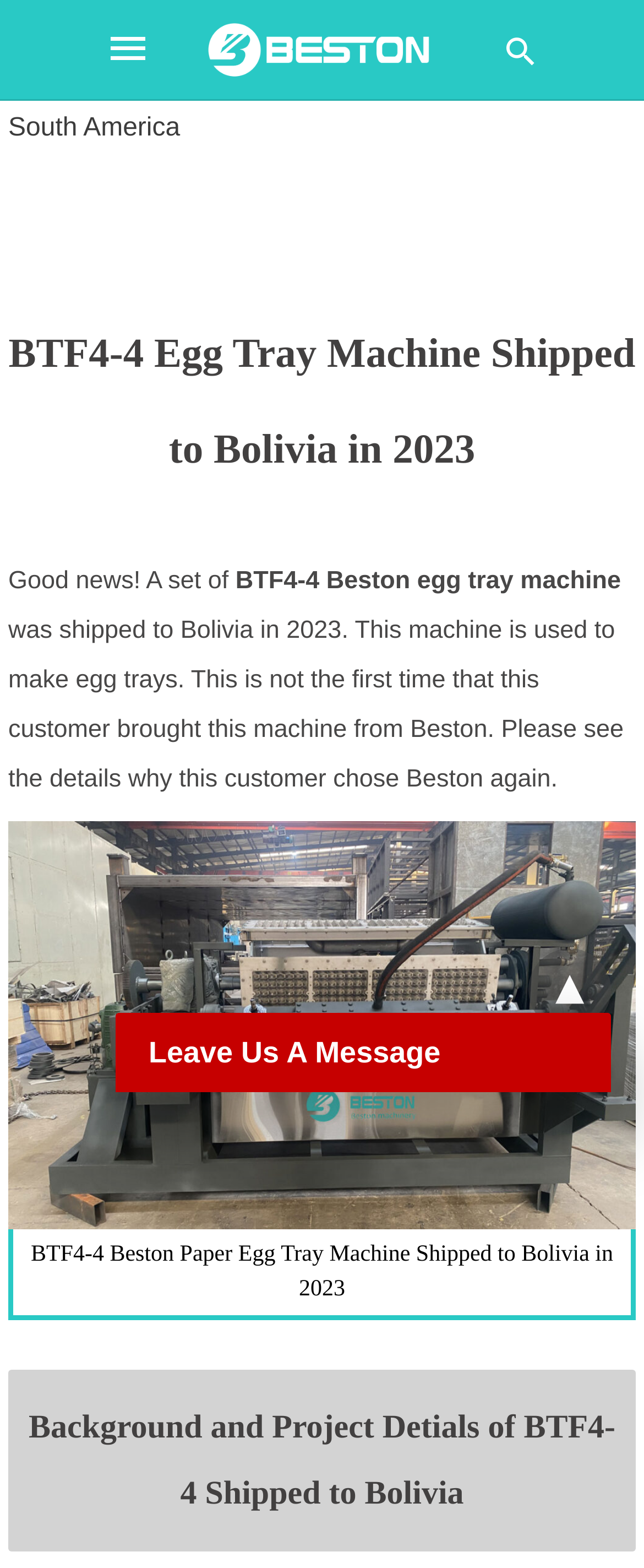Is this the customer's first time purchasing from Beston?
Can you offer a detailed and complete answer to this question?

I found the answer by reading the static text element that describes the customer's experience, which states 'This is not the first time that this customer brought this machine from Beston.' This sentence implies that the customer has purchased from Beston before.